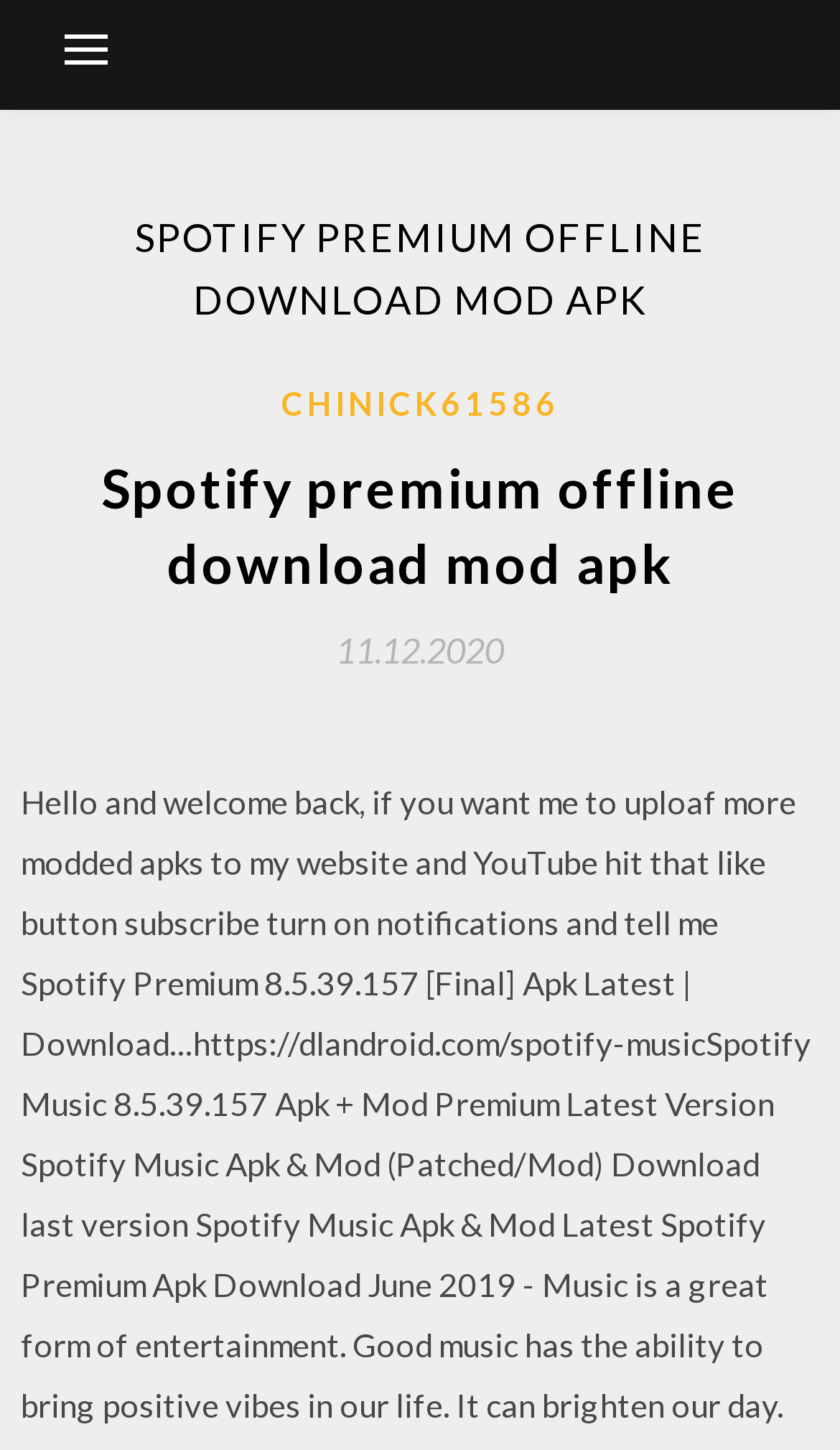Identify and provide the text content of the webpage's primary headline.

SPOTIFY PREMIUM OFFLINE DOWNLOAD MOD APK